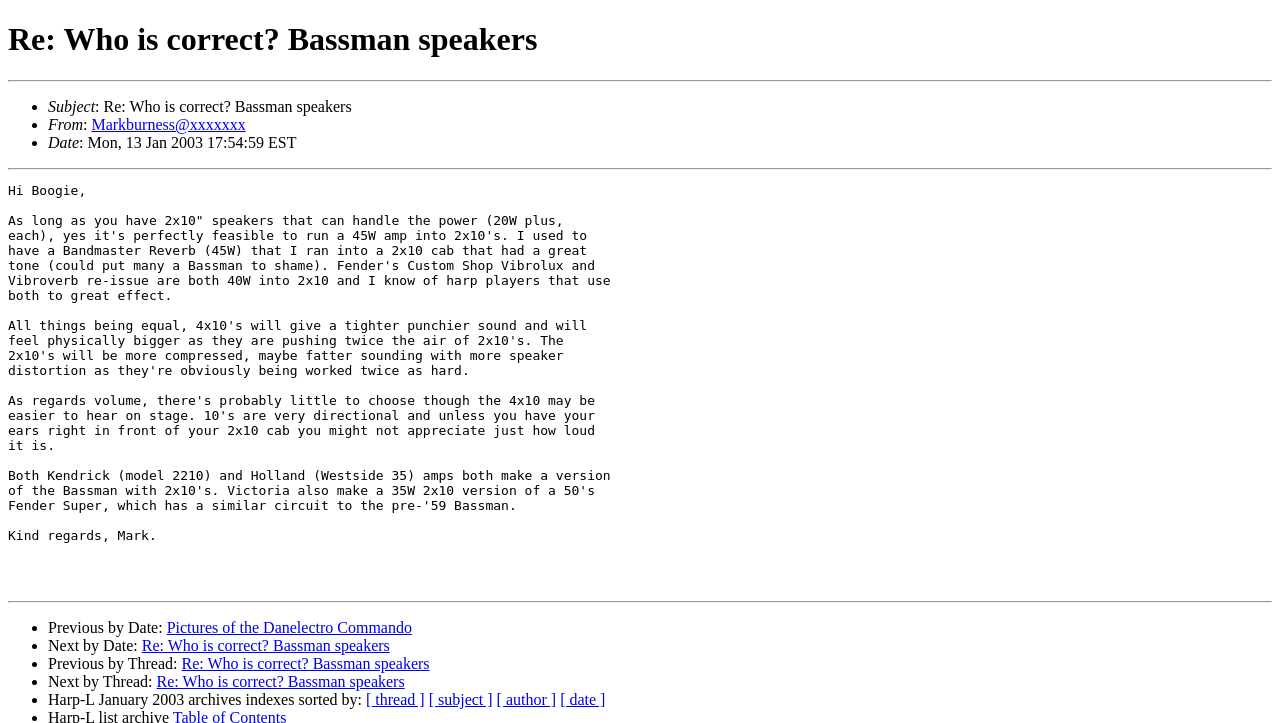Identify the bounding box coordinates for the UI element described as: "Markburness@xxxxxxx". The coordinates should be provided as four floats between 0 and 1: [left, top, right, bottom].

[0.071, 0.16, 0.192, 0.184]